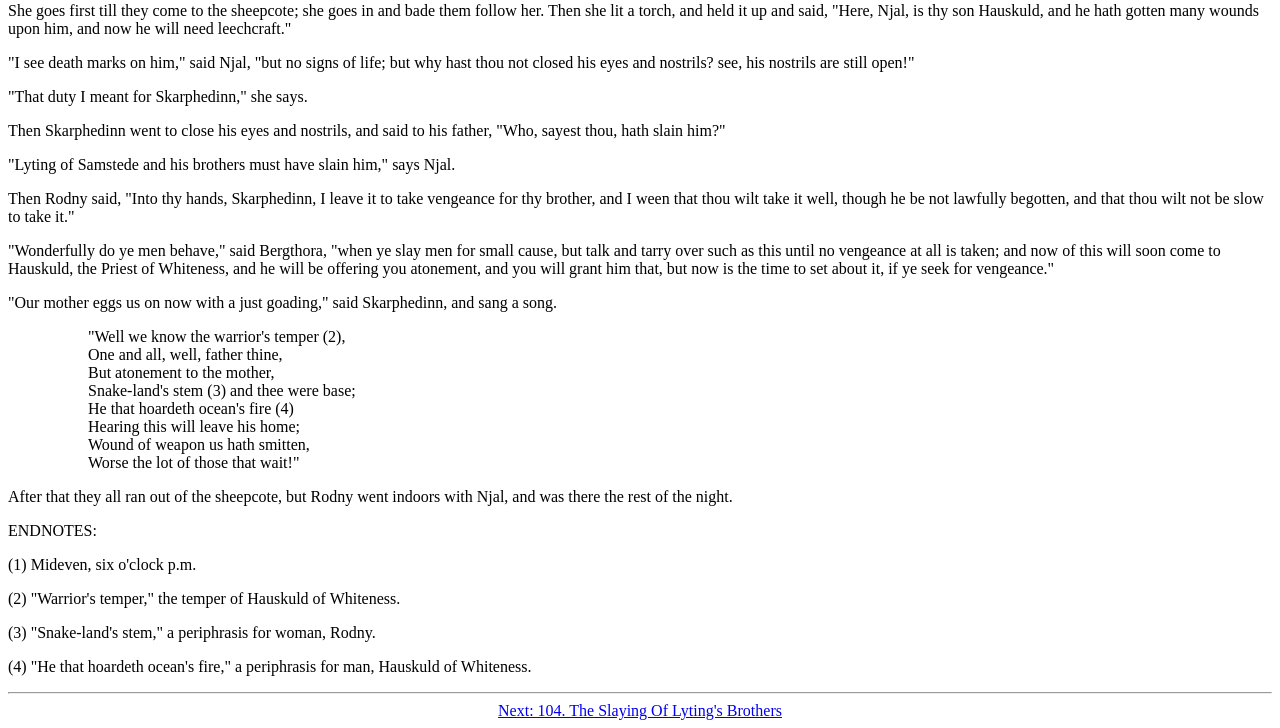What is the name of the next chapter?
Please give a well-detailed answer to the question.

The link at the bottom of the page says 'Next: 104. The Slaying Of Lyting's Brothers', indicating that the next chapter is about the slaying of Lyting's brothers.